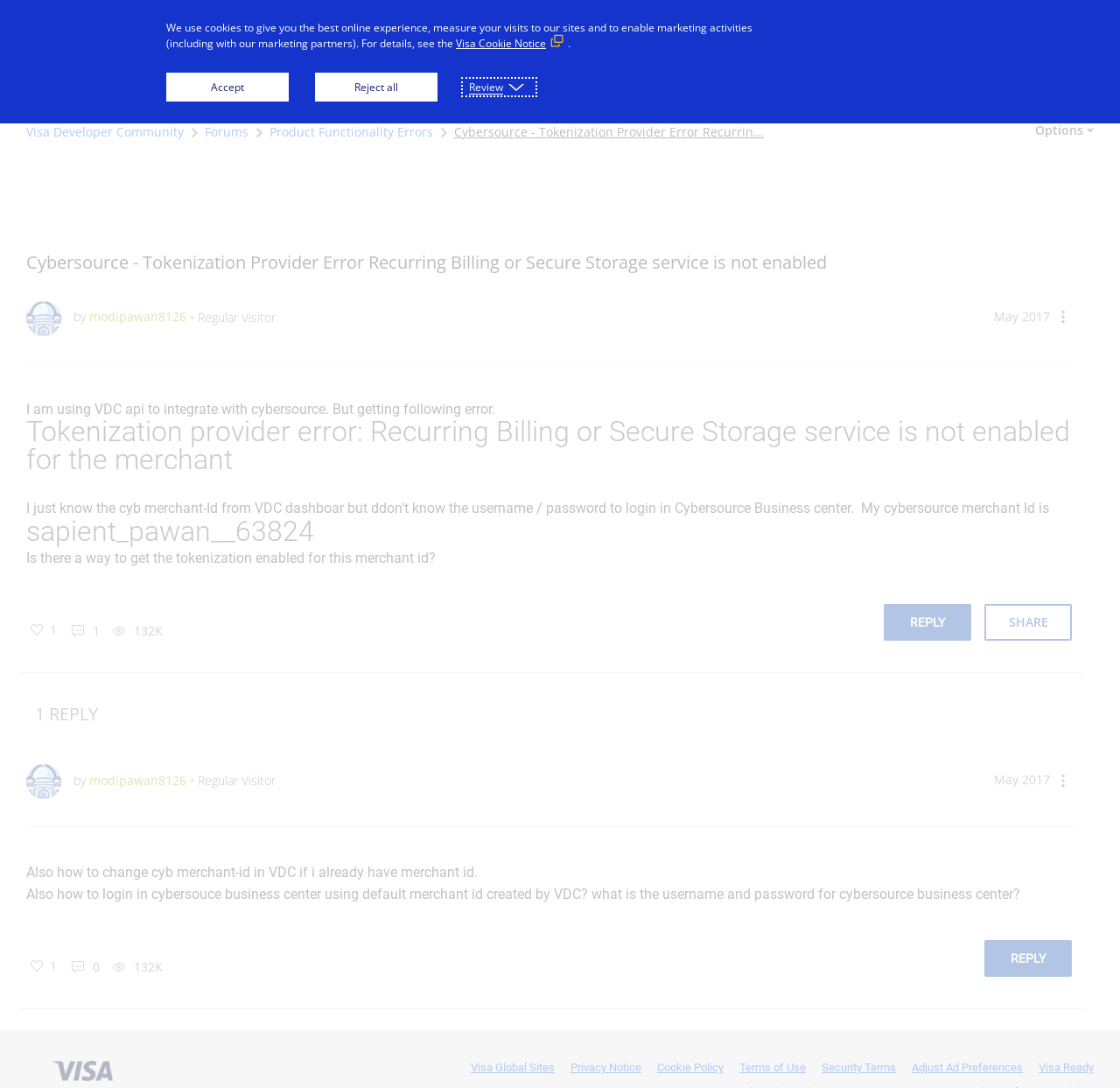Identify the bounding box coordinates for the element you need to click to achieve the following task: "View the image". The coordinates must be four float values ranging from 0 to 1, formatted as [left, top, right, bottom].

None